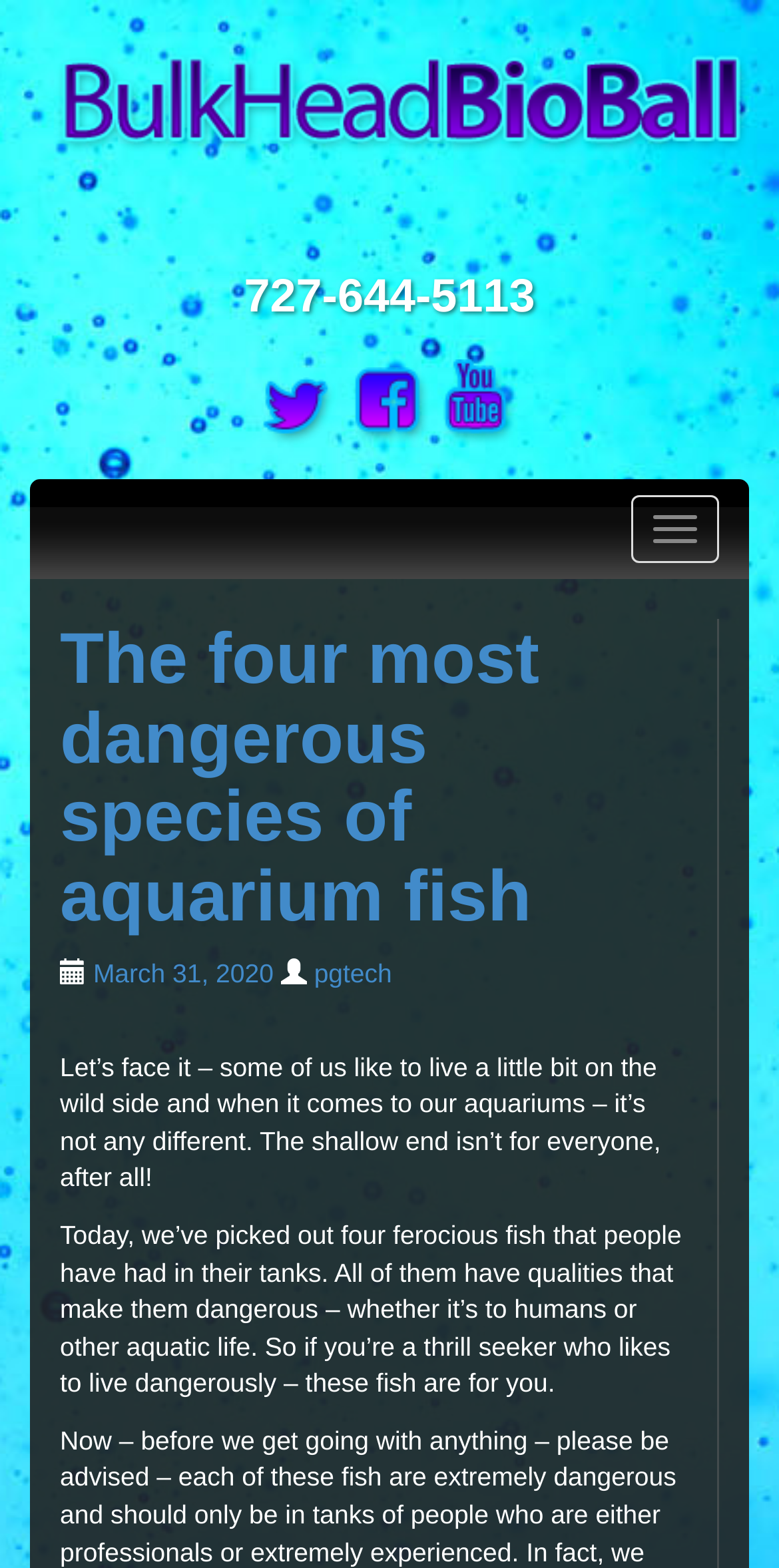Determine the bounding box coordinates for the clickable element required to fulfill the instruction: "Click the link to contact". Provide the coordinates as four float numbers between 0 and 1, i.e., [left, top, right, bottom].

[0.072, 0.033, 0.962, 0.098]